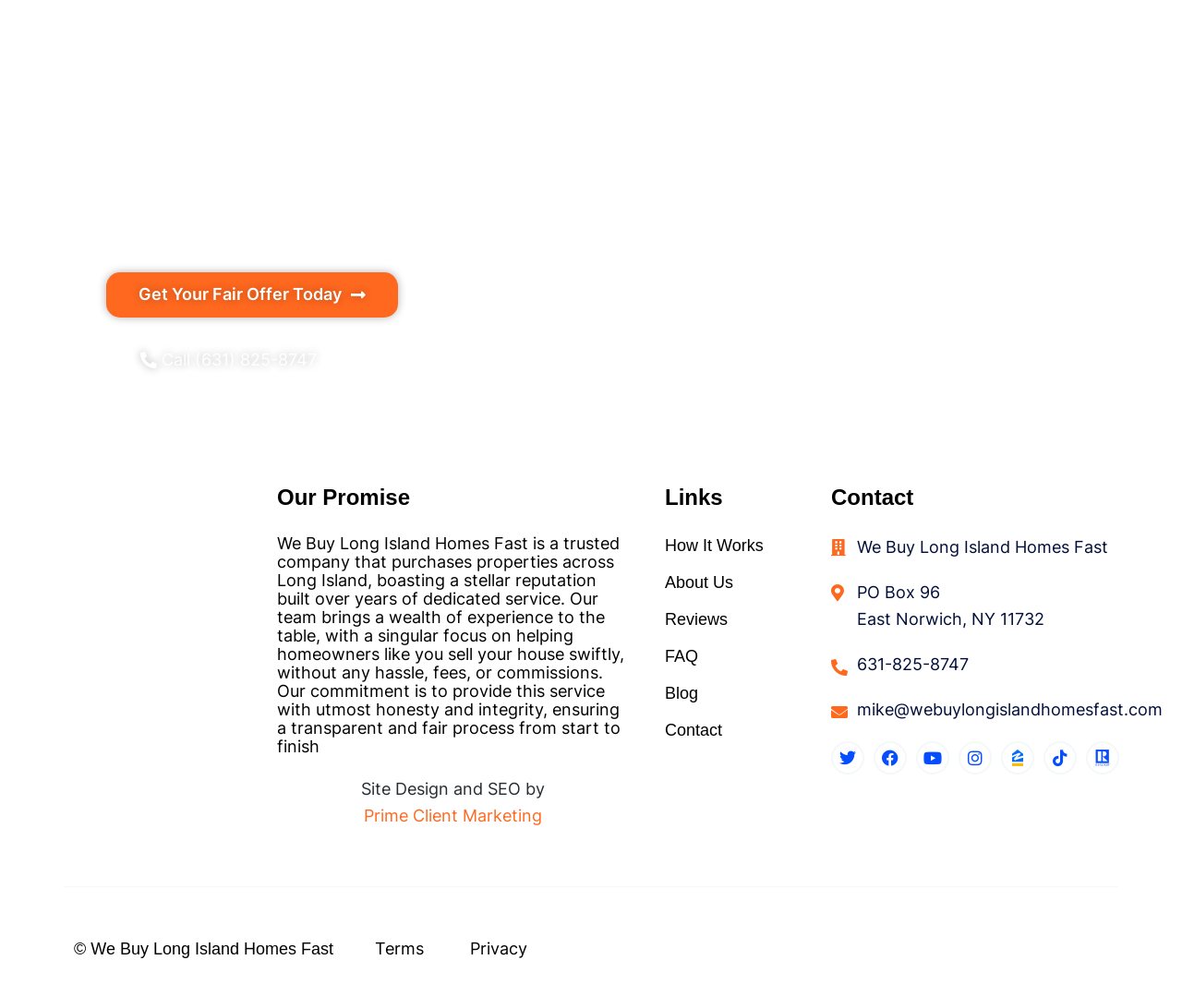Can you find the bounding box coordinates of the area I should click to execute the following instruction: "Contact the company"?

[0.562, 0.706, 0.672, 0.743]